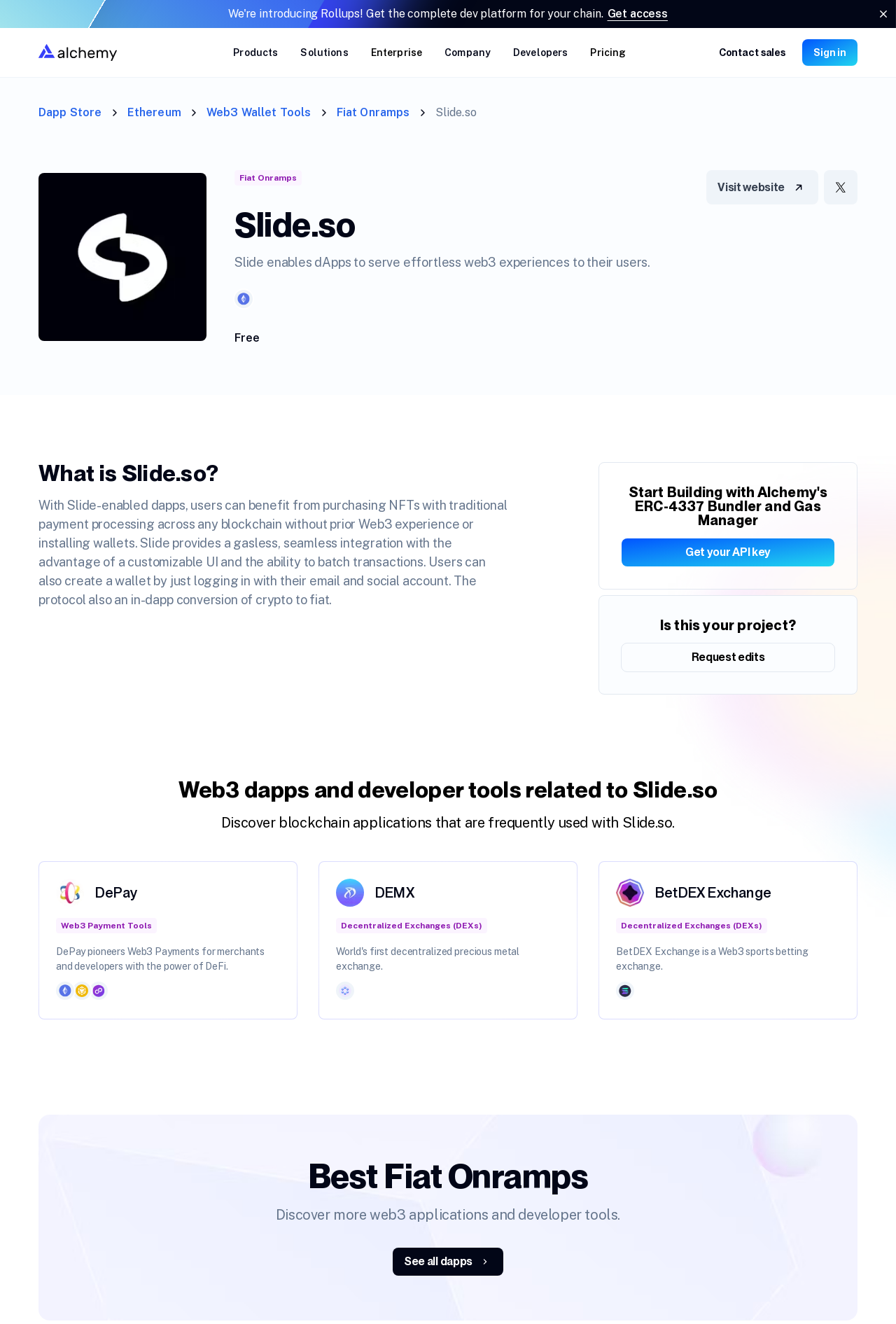How many tabs are there in the 'Solutions' section?
Answer the question with as much detail as possible.

There are 2 tabs in the 'Solutions' section, which are 'Case studies' and 'Verticals', as evident from the tablist with the selected tab 'Case studies' and the other tab 'Verticals'.